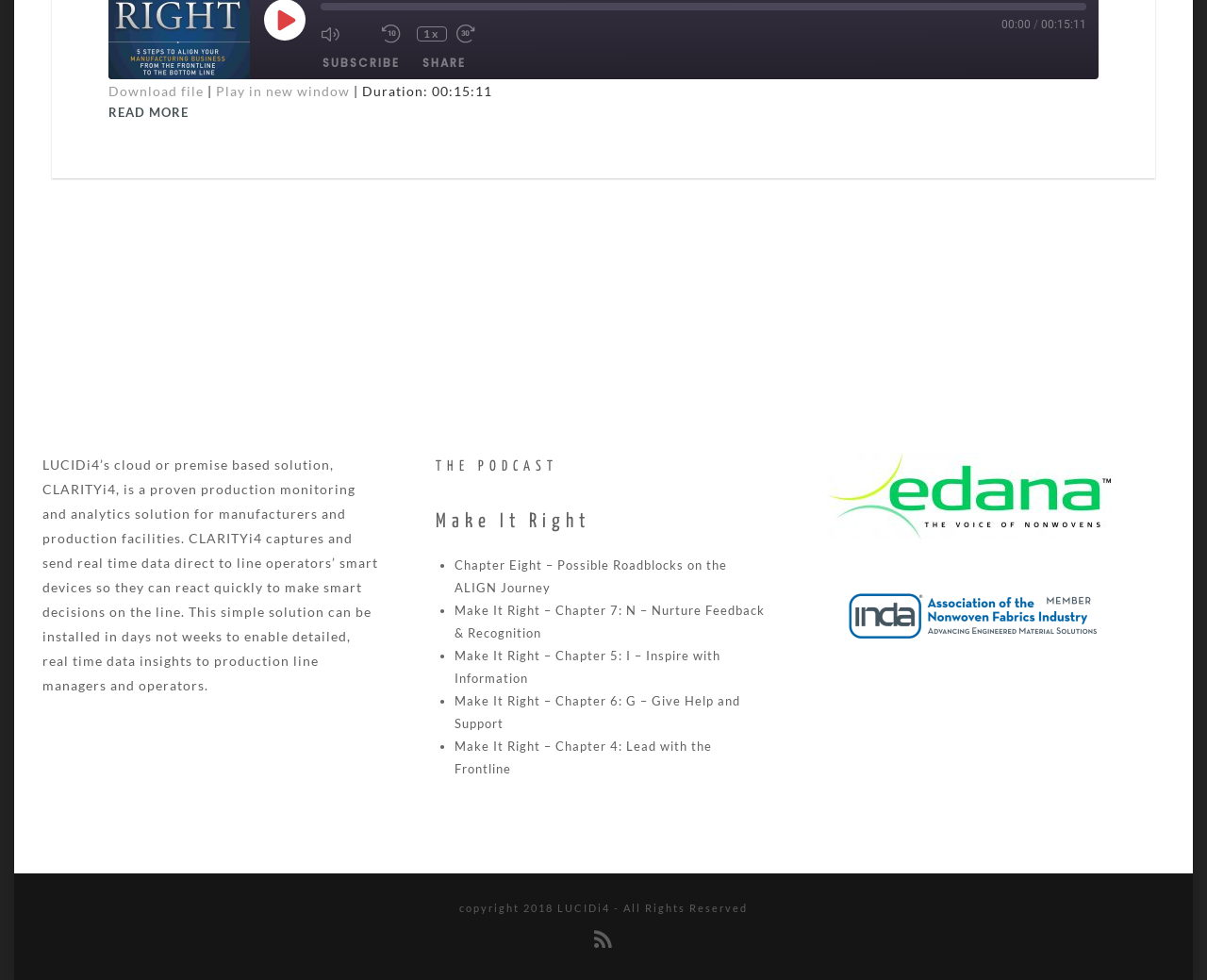What is CLARITYi4?
Using the visual information, answer the question in a single word or phrase.

Production monitoring and analytics solution